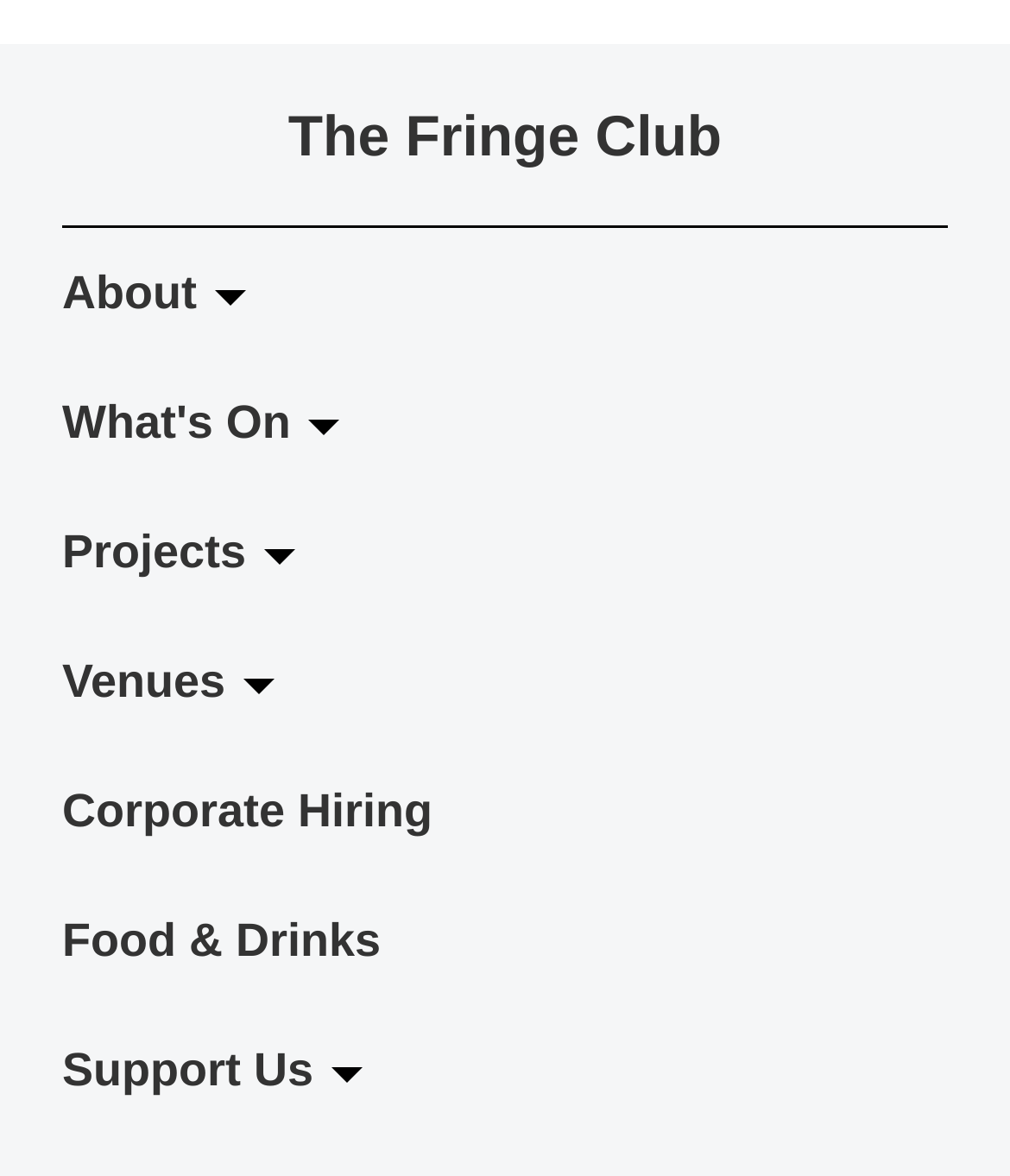Highlight the bounding box coordinates of the region I should click on to meet the following instruction: "click About Fringe Club".

[0.103, 0.304, 0.938, 0.414]